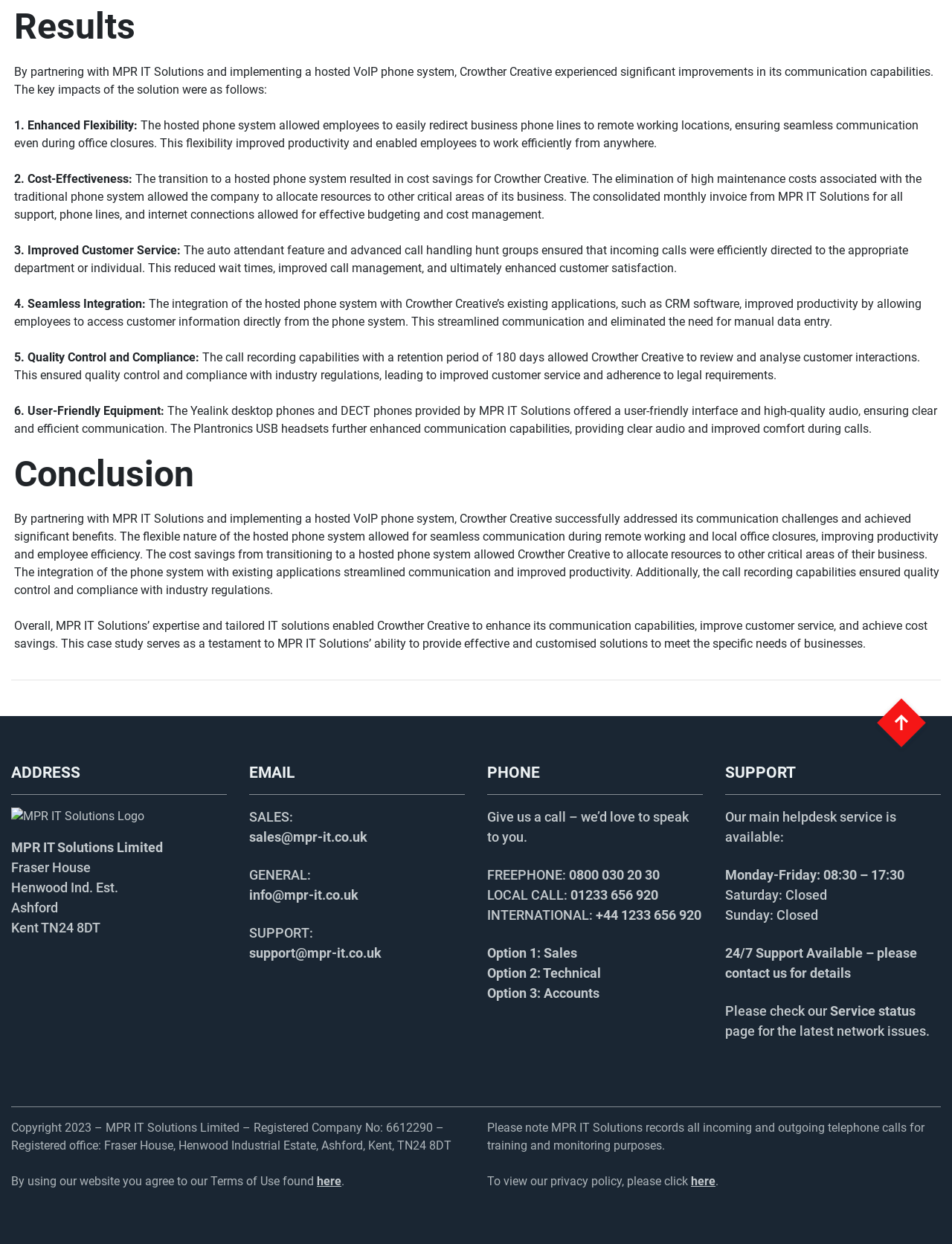Please provide a comprehensive answer to the question below using the information from the image: What is the email address for general inquiries?

The email address for general inquiries can be found in the 'EMAIL' section of the webpage, where it is written as 'info@mpr-it.co.uk'.